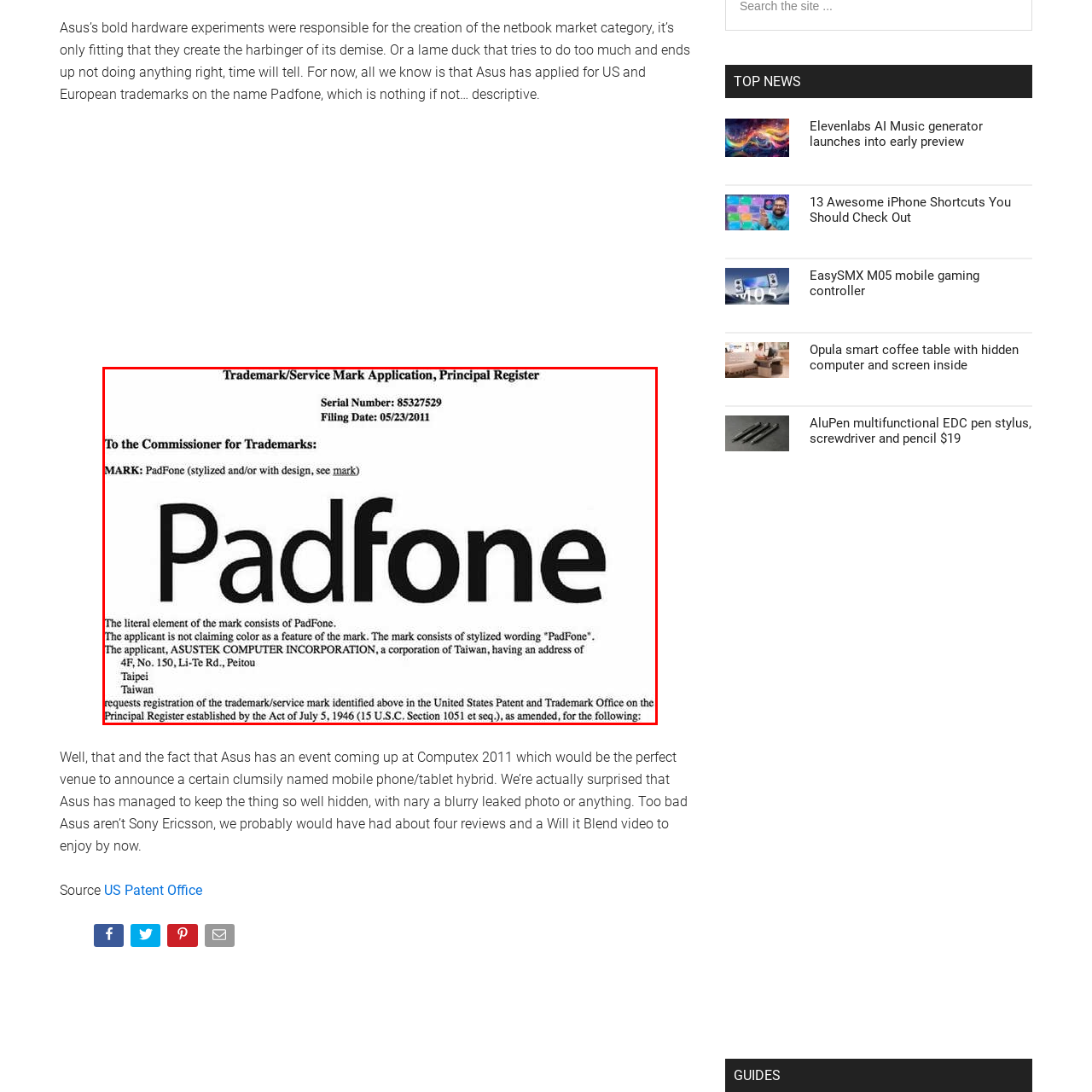Where is AsusTek Computer Incorporation based?
Look closely at the image highlighted by the red bounding box and give a comprehensive answer to the question.

The document indicates that the applicant, AsusTek Computer Incorporation, is based in Taipei, Taiwan. This information is provided to identify the location of the company submitting the trademark application.